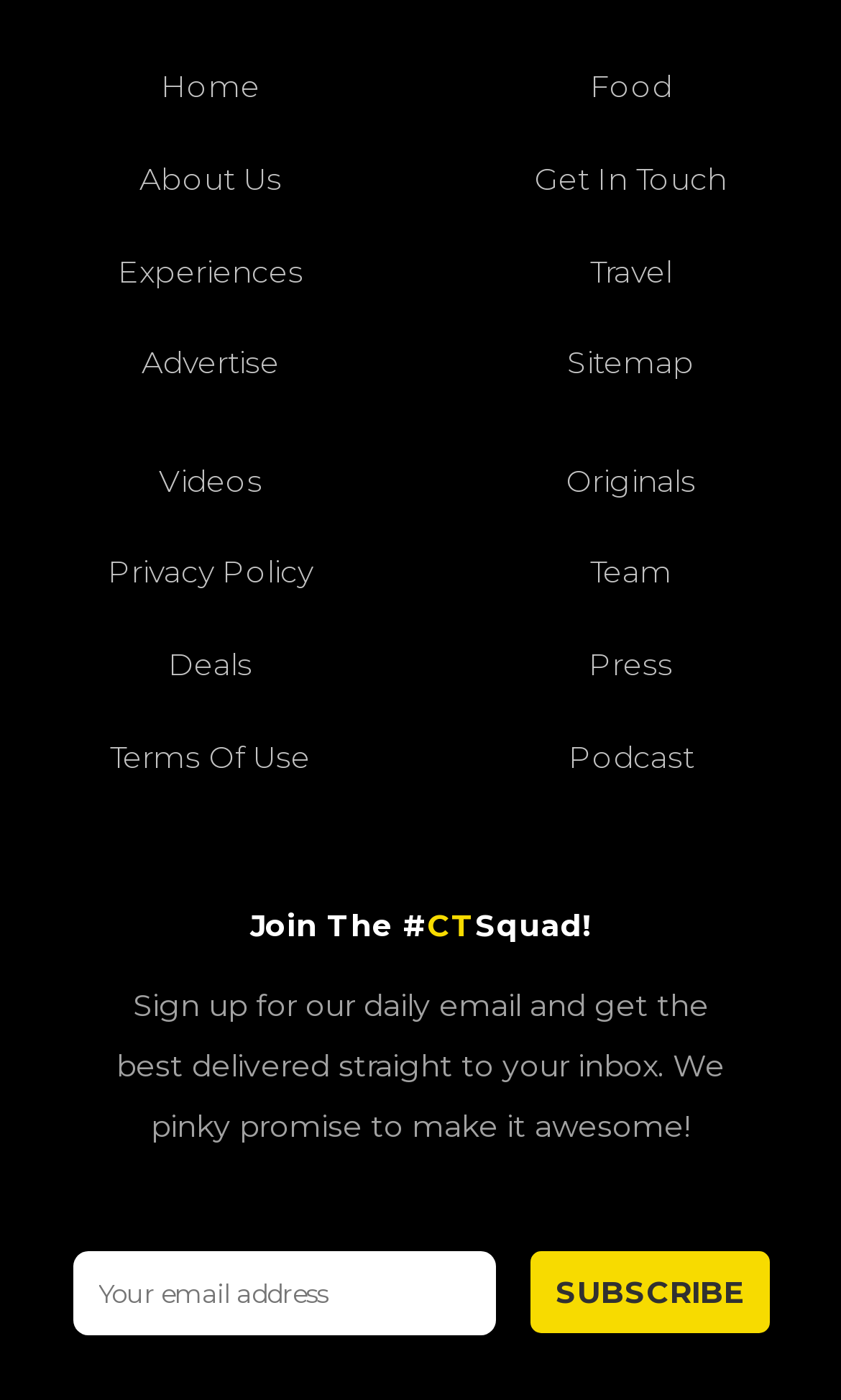Please indicate the bounding box coordinates of the element's region to be clicked to achieve the instruction: "Subscribe to the daily email". Provide the coordinates as four float numbers between 0 and 1, i.e., [left, top, right, bottom].

[0.629, 0.894, 0.914, 0.953]